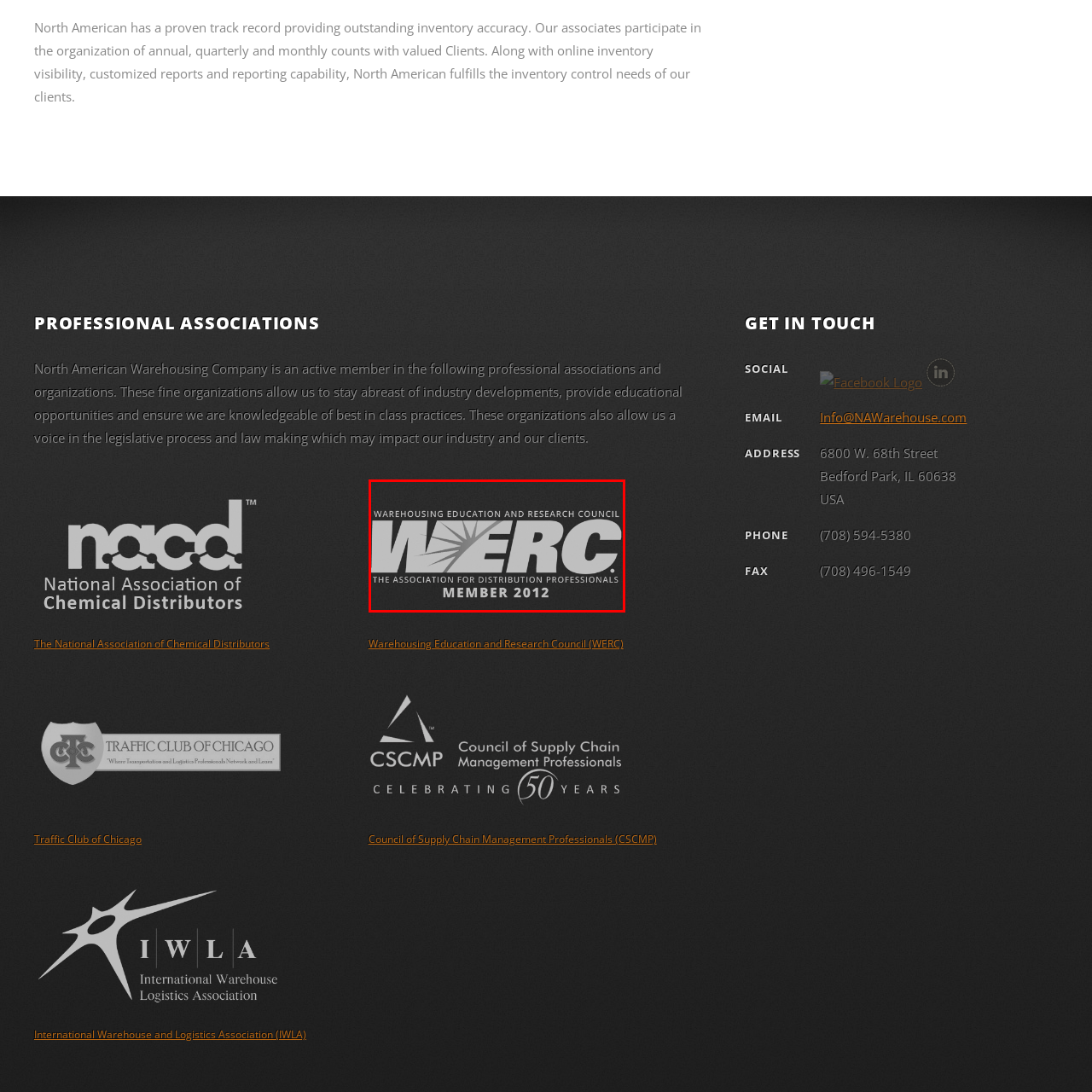Examine the image indicated by the red box and respond with a single word or phrase to the following question:
What is the role of WERC according to the tagline?

Professional development and education